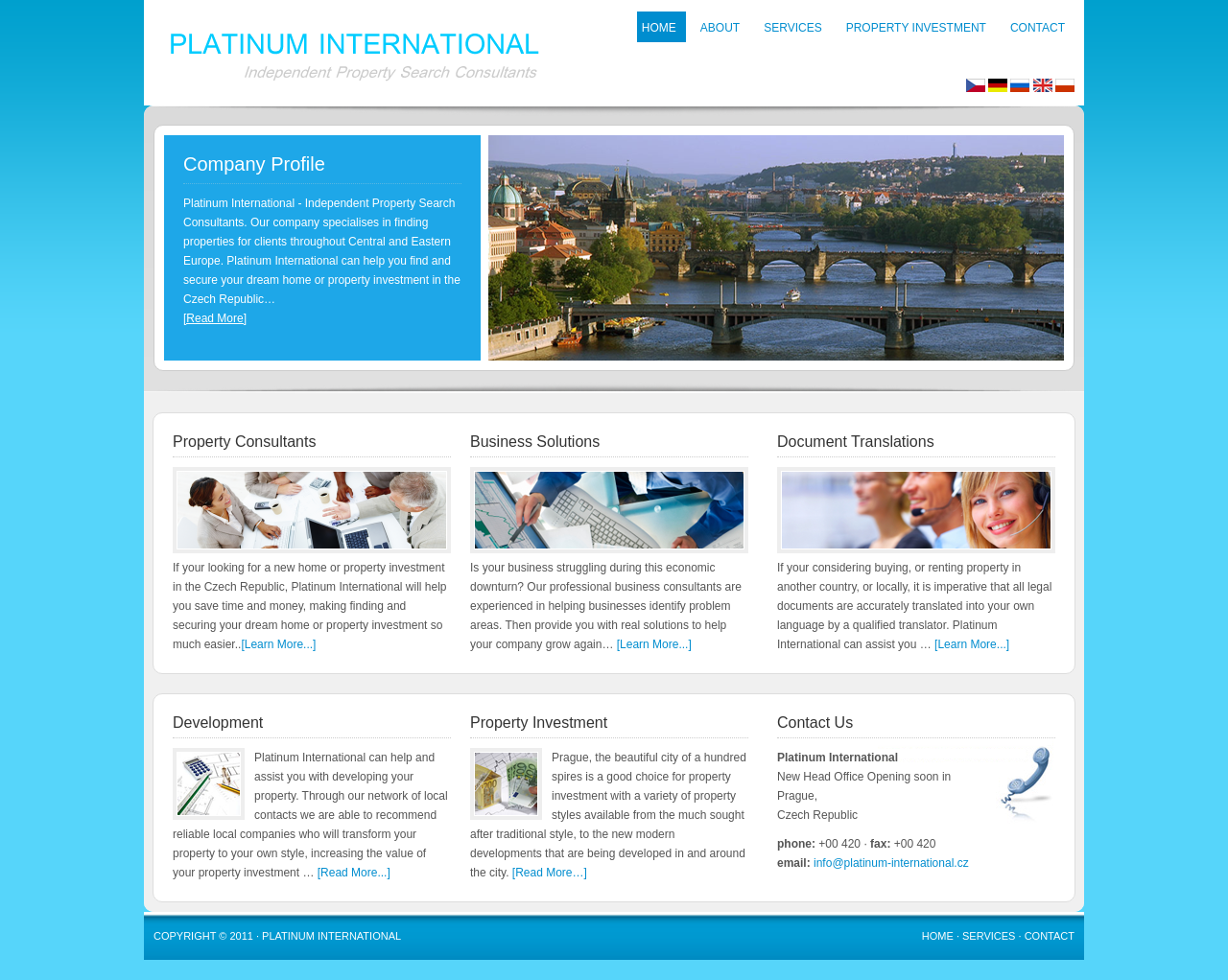What is the purpose of Platinum International's document translation service?
Can you provide an in-depth and detailed response to the question?

The purpose is inferred from the static text 'If your considering buying, or renting property in another country, or locally, it is imperative that all legal documents are accurately translated into your own language by a qualified translator.' in the 'Document Translations' section.